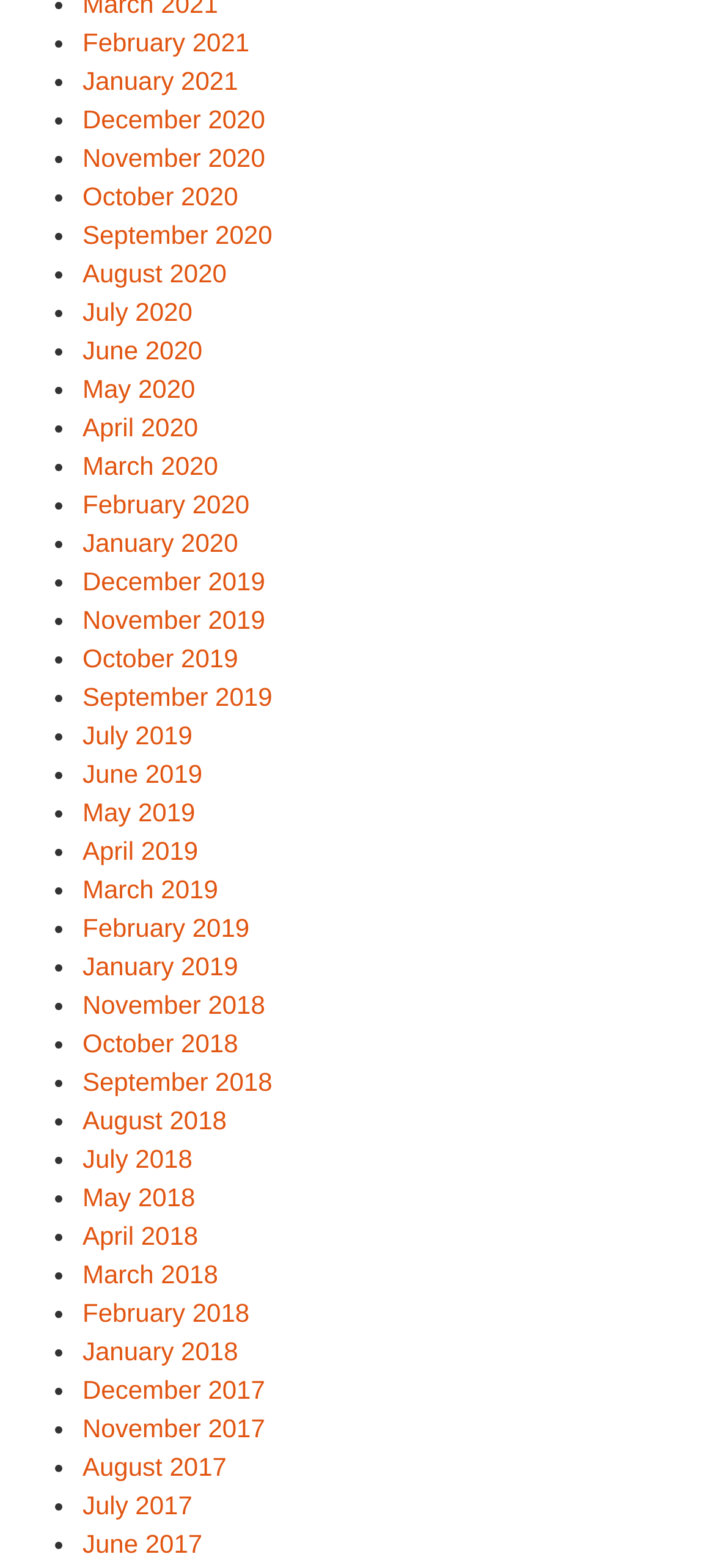Given the element description: "Home", predict the bounding box coordinates of this UI element. The coordinates must be four float numbers between 0 and 1, given as [left, top, right, bottom].

None